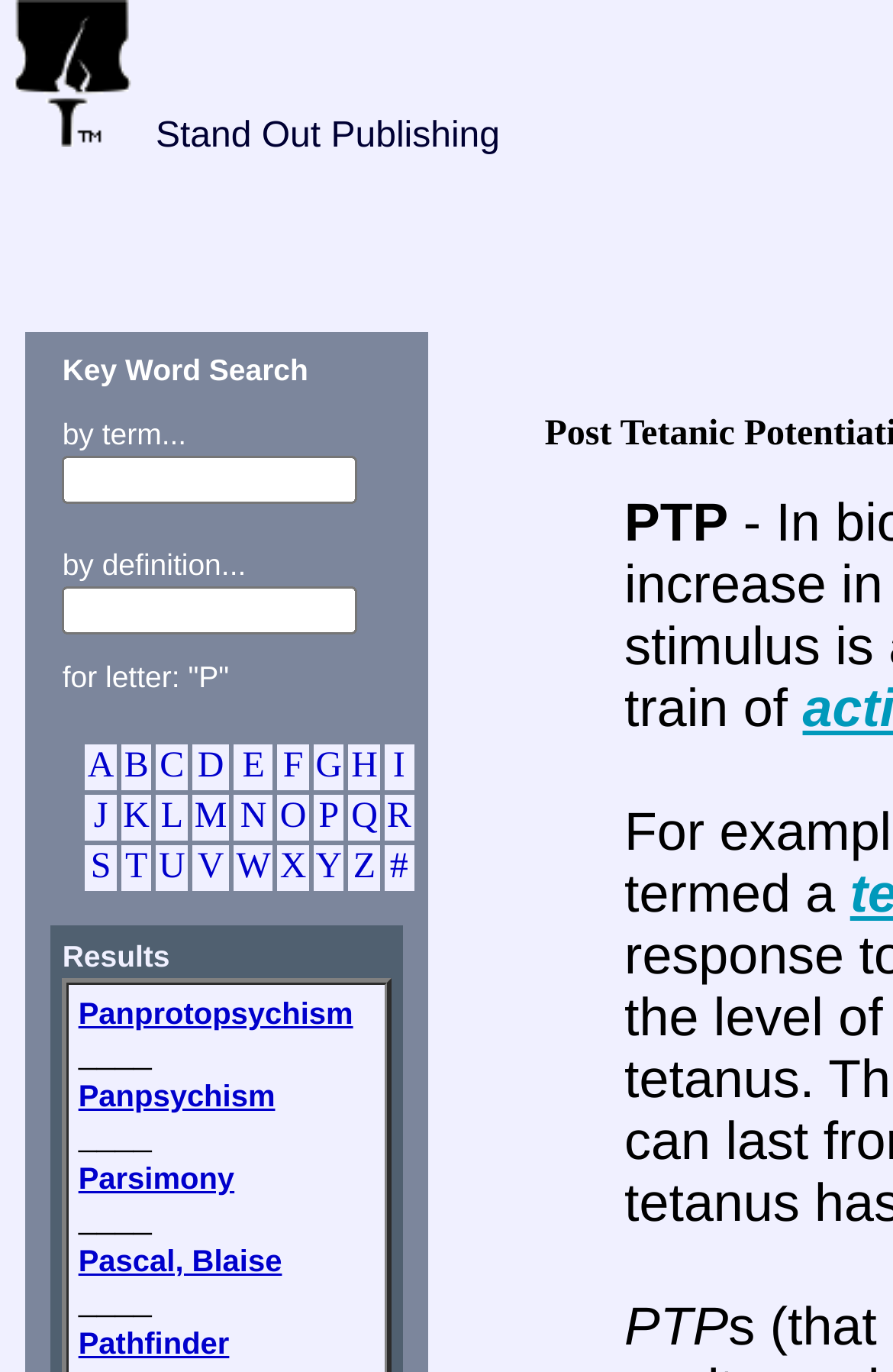Present a detailed account of what is displayed on the webpage.

The webpage is a definition page for "Post Tetanic Potentiation" at Stand Out Publishing. At the top left corner, there is a logo of a hammer cracking as it tries to hammer down a nail, which is also a link. Below the logo, there is a key word search section with two text boxes and a "by definition..." label. 

To the right of the logo, there is a table with a row of links labeled "A" to "Z" and "#", allowing users to search for definitions by letter. Below this table, there is a list of links to definitions, including "Panprotopsychism", "Panpsychism", and "Parsimony". 

The main content of the page is a definition of "Post Tetanic Potentiation", which is an increase in the amount of excitability or inhibition a given stimulus is able to effect in a given synapse after a rapid train of stimuli.